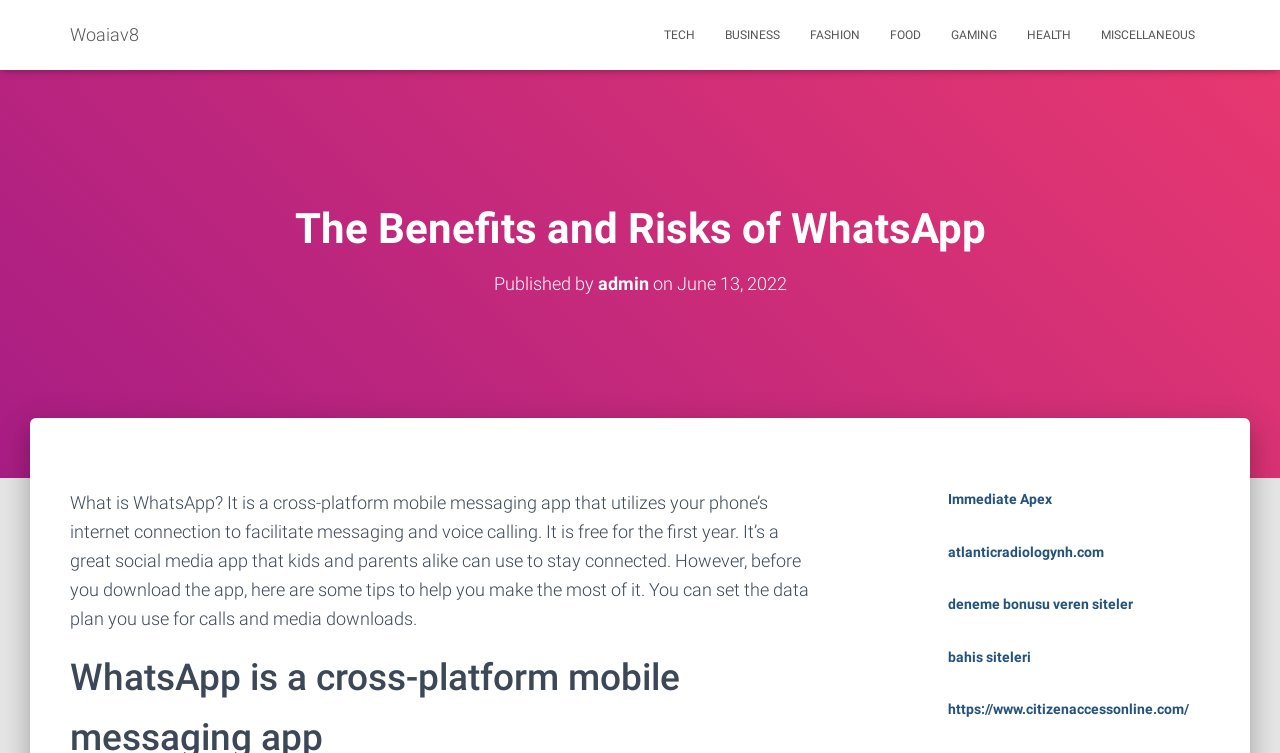Please identify the bounding box coordinates of the region to click in order to complete the given instruction: "Click on Woaiav8". The coordinates should be four float numbers between 0 and 1, i.e., [left, top, right, bottom].

[0.043, 0.013, 0.12, 0.08]